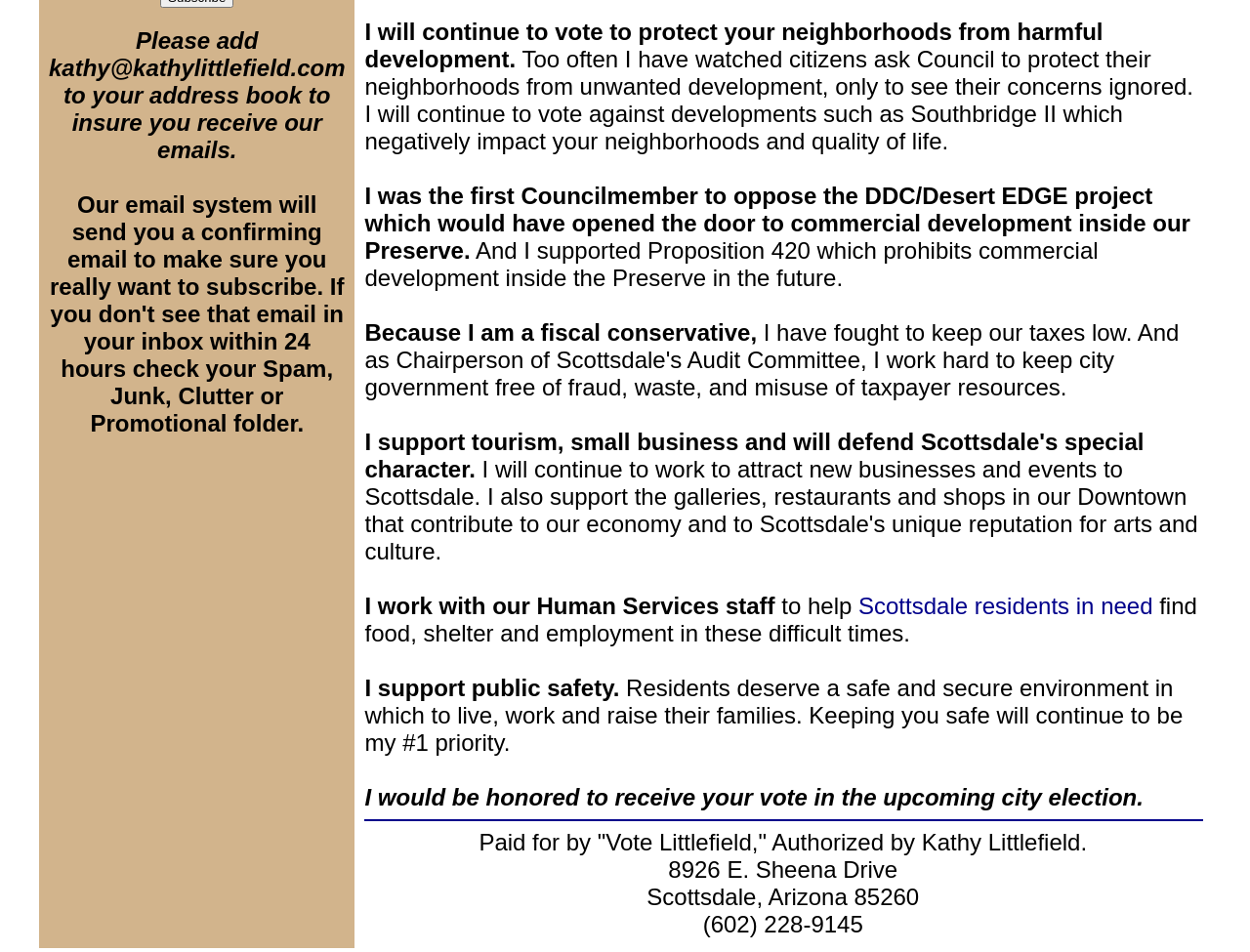Given the webpage screenshot, identify the bounding box of the UI element that matches this description: "Scottsdale residents in need".

[0.687, 0.622, 0.922, 0.65]